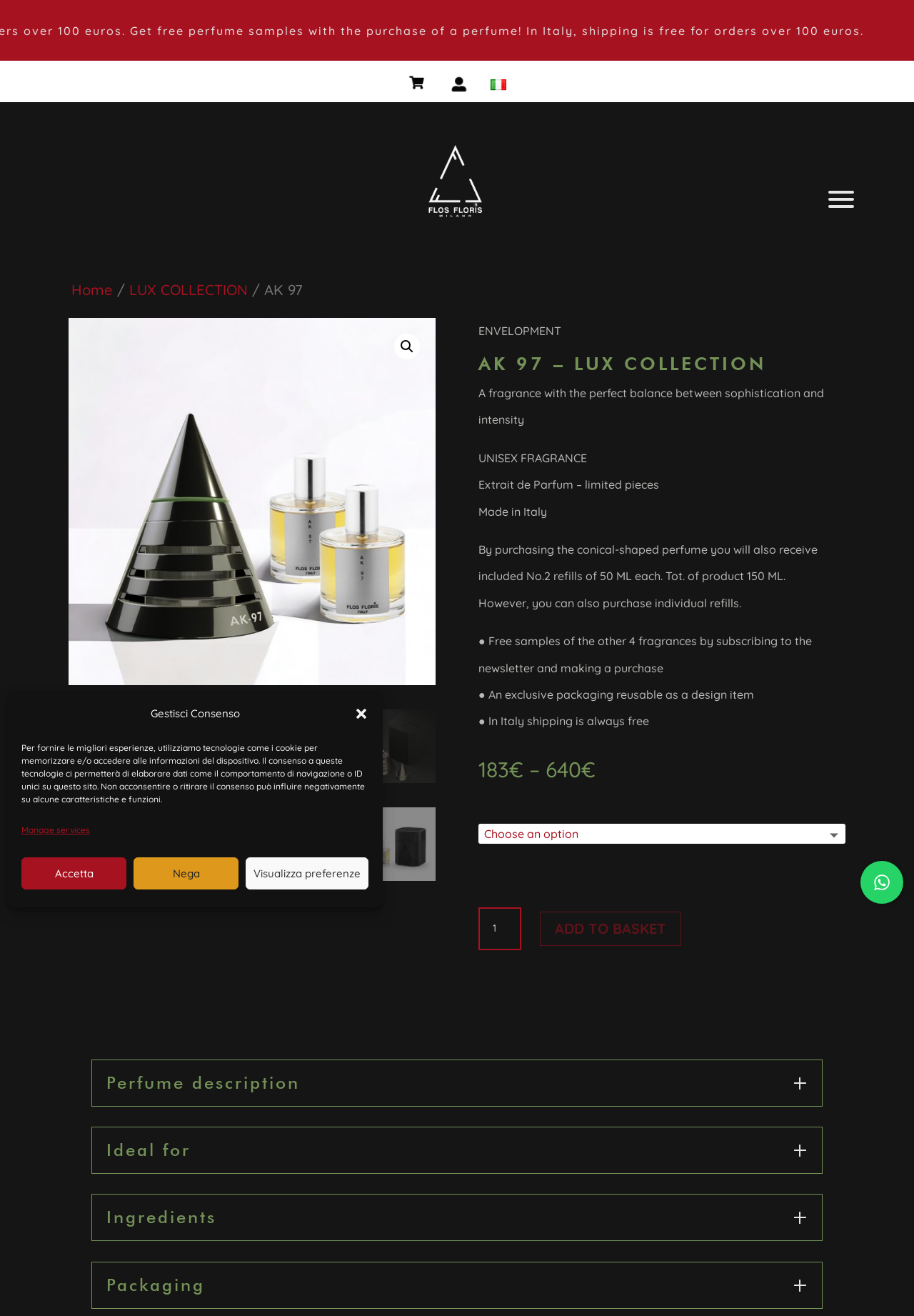Utilize the details in the image to thoroughly answer the following question: What is the price of the perfume?

The price of the perfume can be found in the section where the product details are described. It is written as '183 €'.